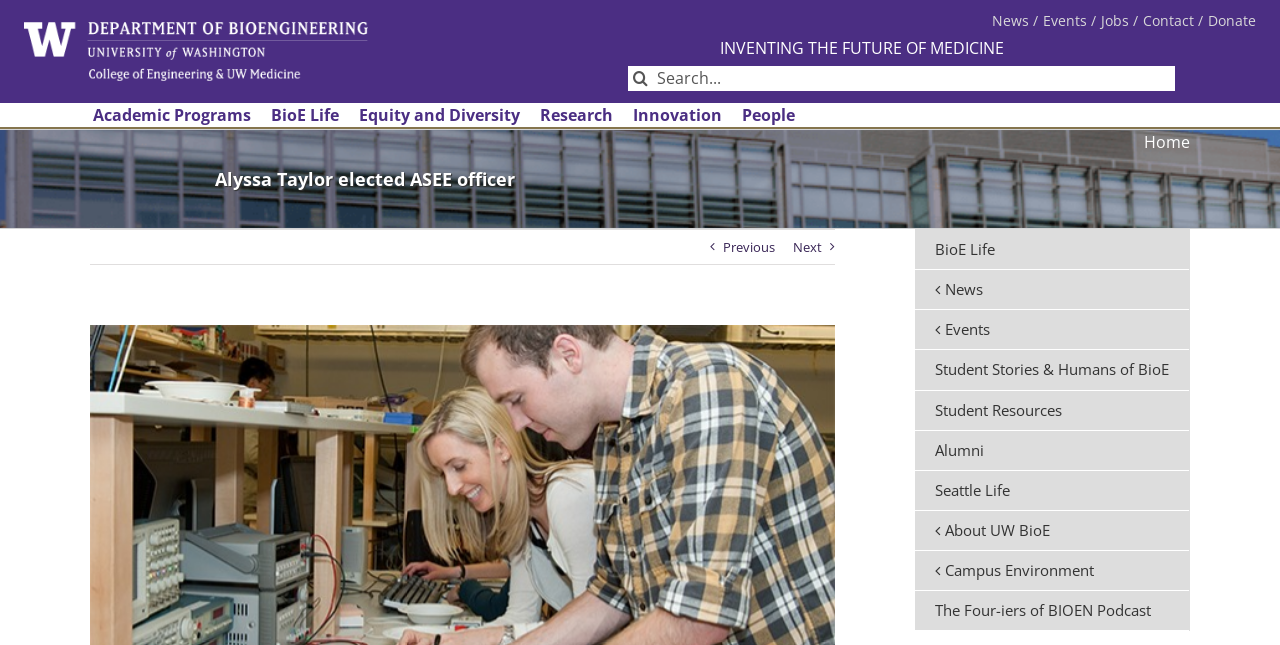Answer the question using only one word or a concise phrase: What is the icon on the search button?

magnifying glass